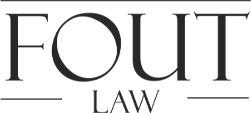Describe the important features and context of the image with as much detail as possible.

The image features the logo of "Fout Law," prominently displaying the firm's name in an elegant, modern font. The word "FOUT" is emphasized with distinctive, bold lettering, while "LAW" appears in a smaller, understated style beneath it. The design utilizes a monochromatic color scheme, enhancing its professional and sophisticated aesthetic. This logo serves as a visual anchor for the Fout Law Office, which specializes in family law, particularly in matters of child custody. The overall presentation reflects a commitment to legal excellence and support for families navigating complex legal challenges.